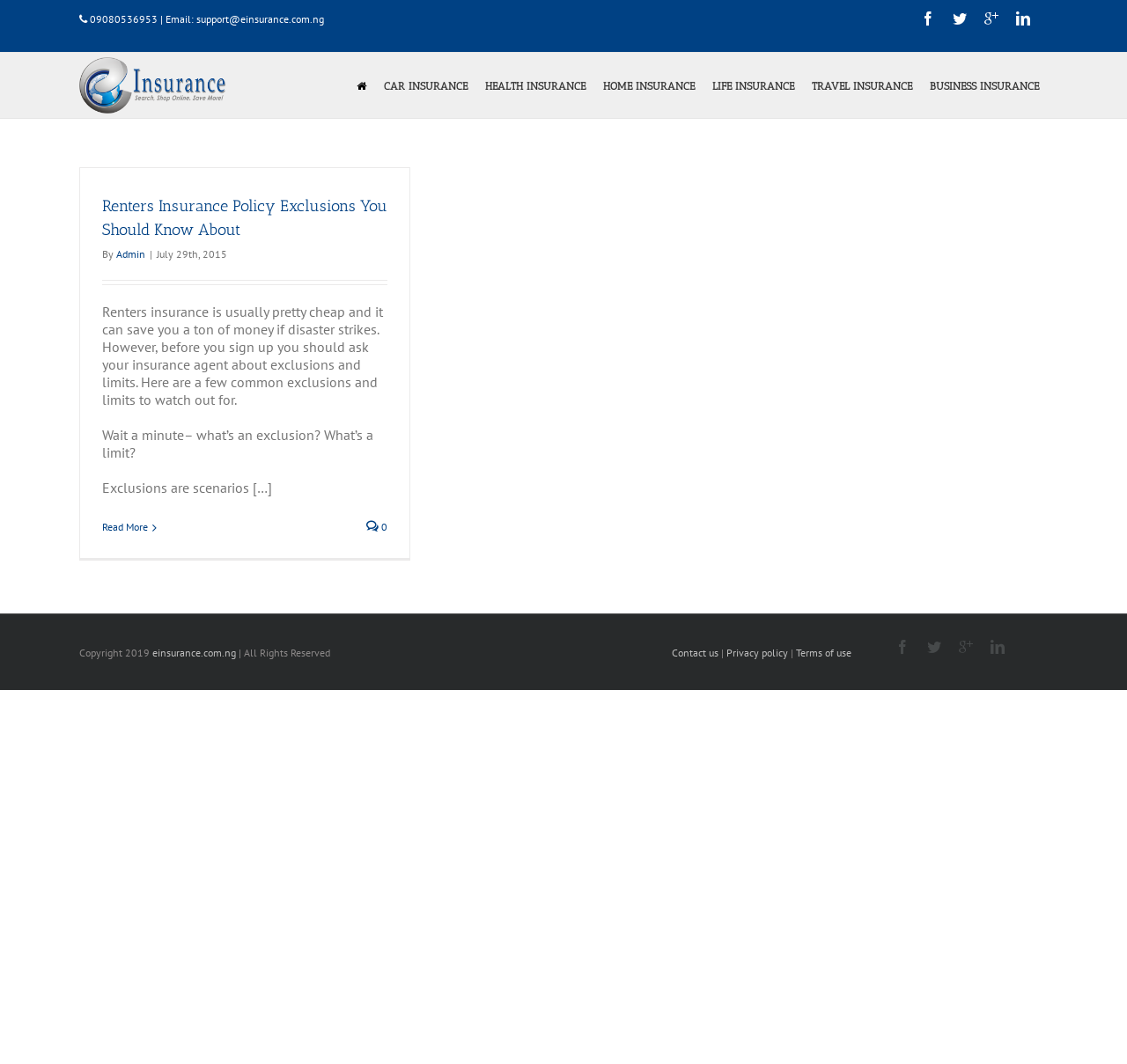Kindly determine the bounding box coordinates for the area that needs to be clicked to execute this instruction: "Visit the car insurance page".

[0.333, 0.058, 0.423, 0.102]